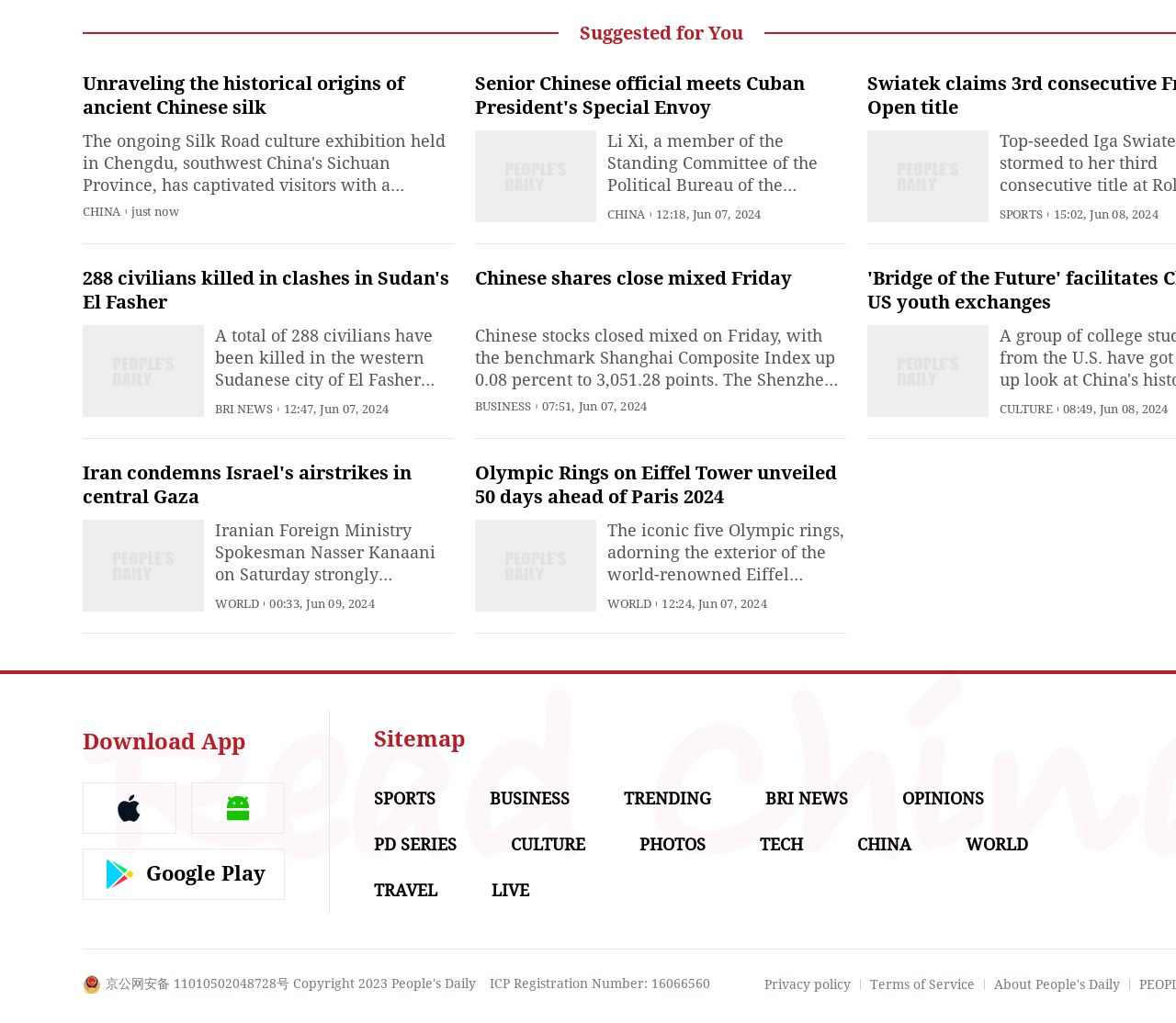Determine the bounding box coordinates of the section I need to click to execute the following instruction: "Check the Sitemap". Provide the coordinates as four float numbers between 0 and 1, i.e., [left, top, right, bottom].

[0.318, 0.71, 0.395, 0.736]